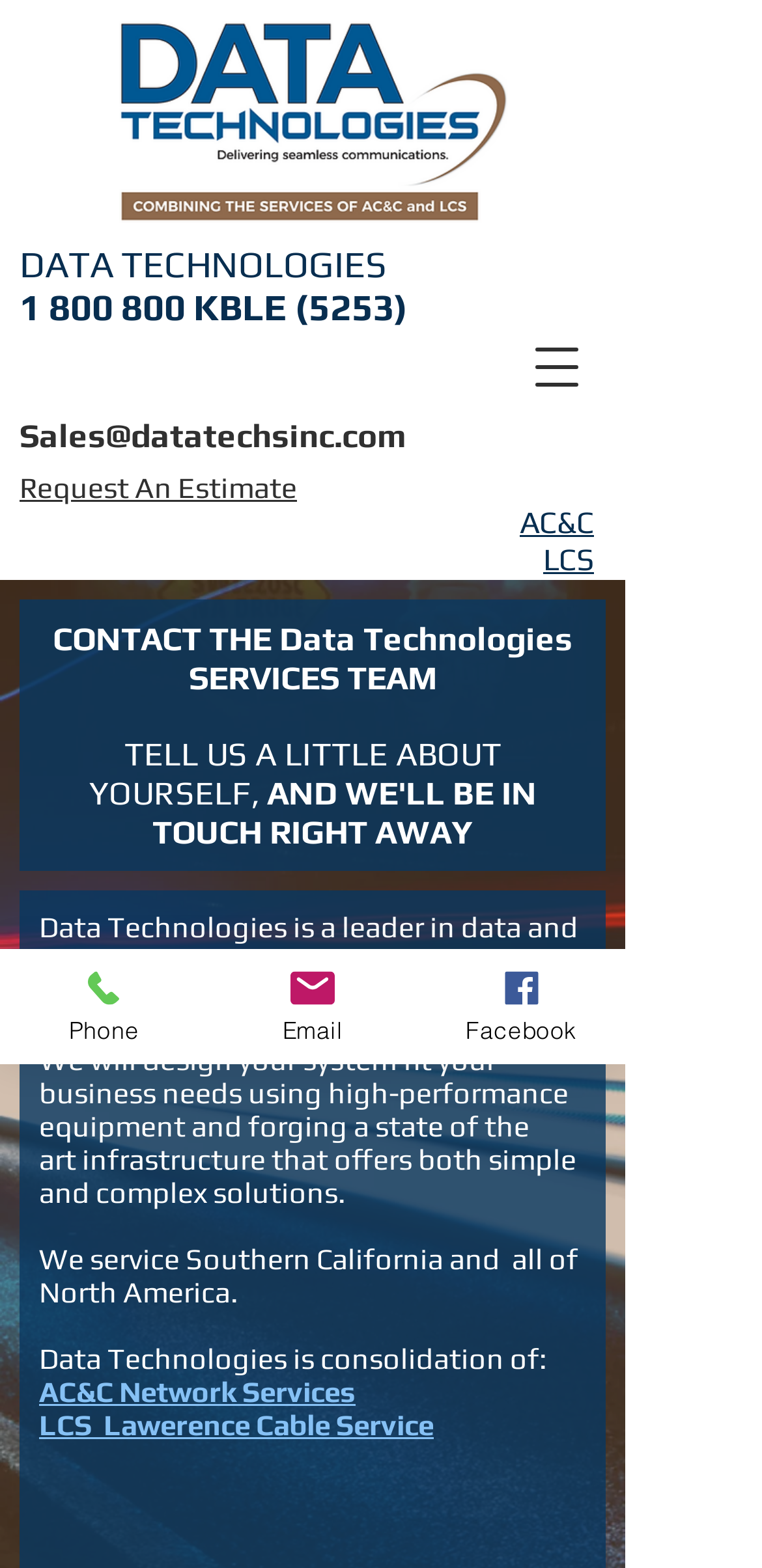Extract the bounding box coordinates for the described element: "1 800 800". The coordinates should be represented as four float numbers between 0 and 1: [left, top, right, bottom].

[0.026, 0.182, 0.244, 0.209]